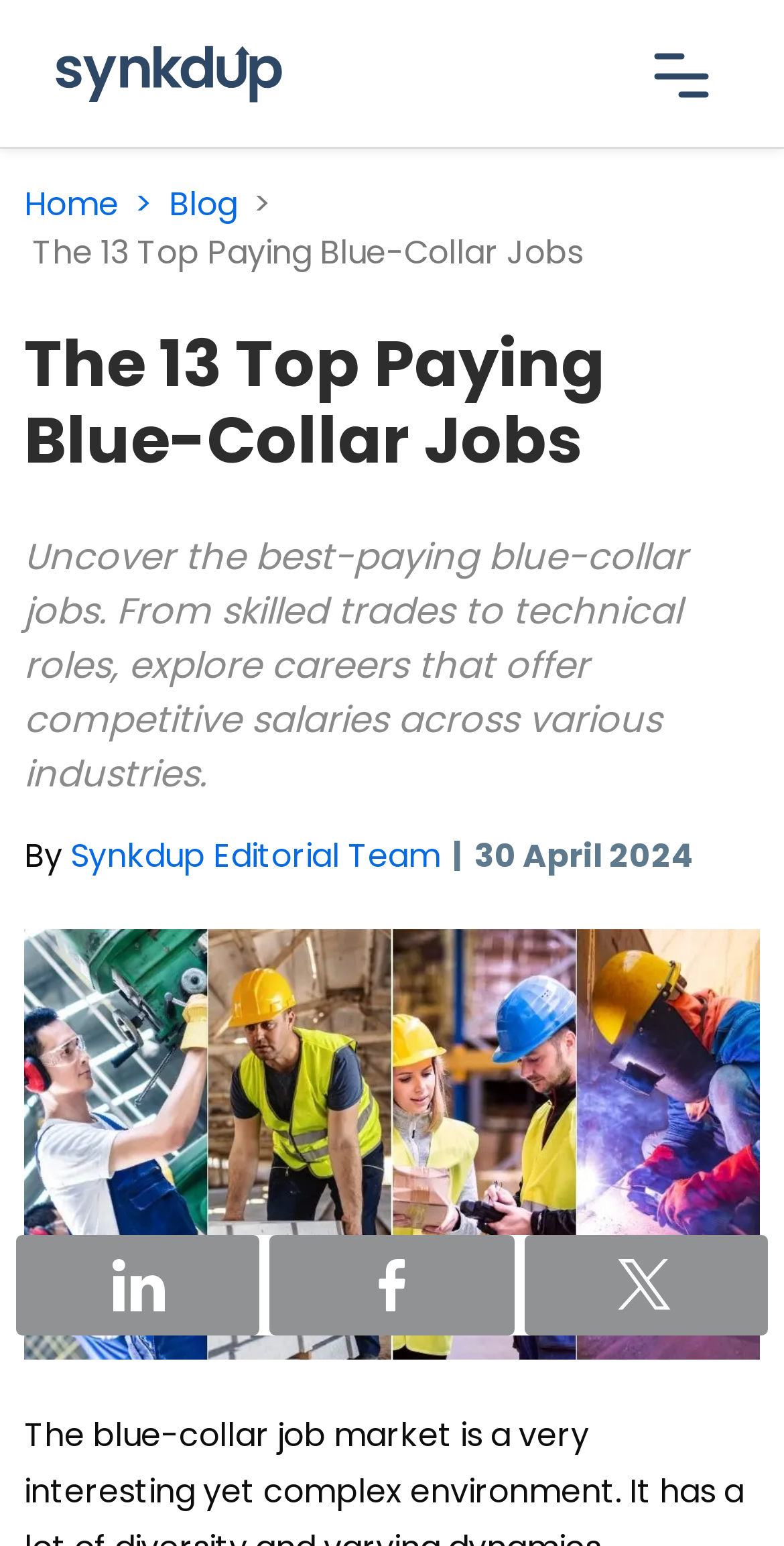What type of image is present at the top of the webpage?
Offer a detailed and full explanation in response to the question.

The image present at the top of the webpage is a logo, which is evident from its description 'logo' and its position at the top left corner of the webpage.